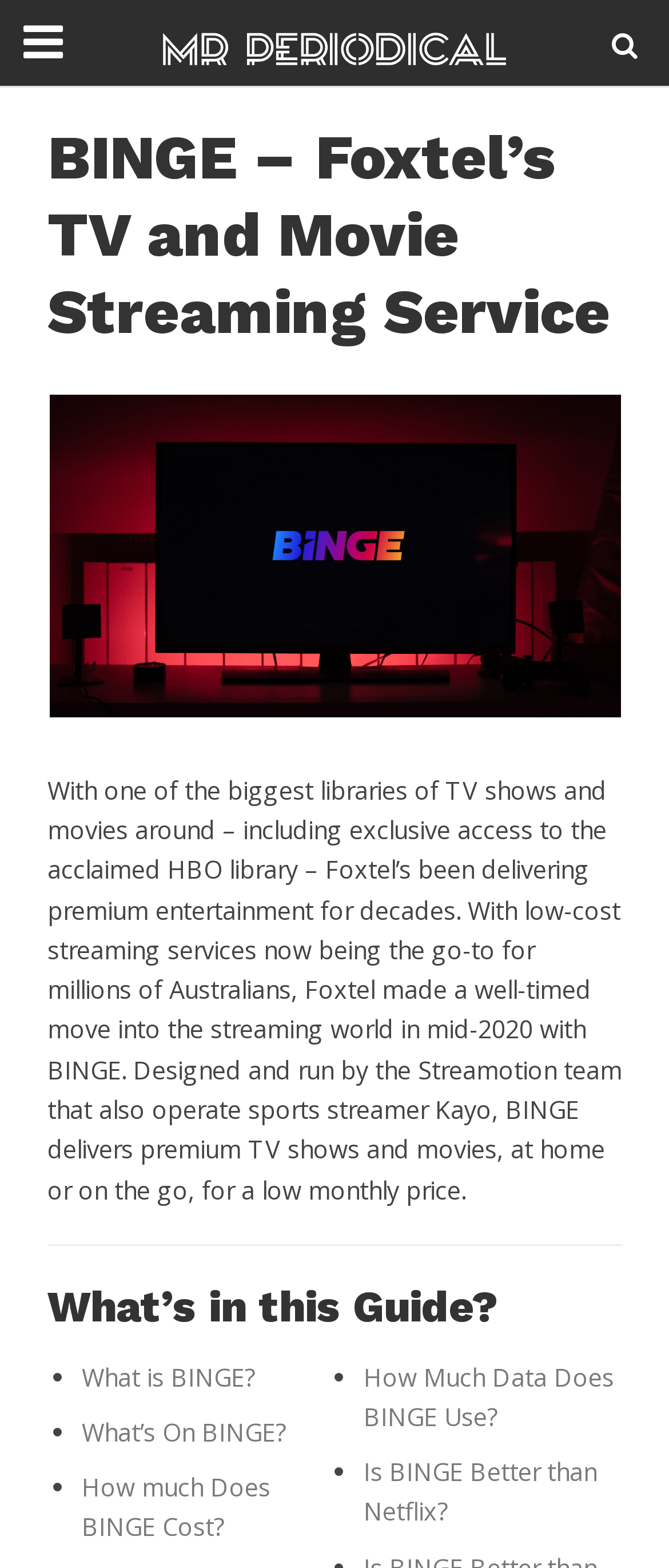Create an elaborate caption that covers all aspects of the webpage.

The webpage is about BINGE, a streaming service that offers a vast library of TV shows and movies, including exclusive HBO titles, at a low monthly price. 

At the top-left corner, there is a link to "MR Periodical" accompanied by an image with the same name. Below this, there is a header section with a heading that reads "BINGE – Foxtel’s TV and Movie Streaming Service" and a "BINGE logo" image to the right of the heading. 

A large block of text follows, describing BINGE as a premium entertainment service that offers a wide range of TV shows and movies, including exclusive HBO content, at an affordable price. 

Below this text, there is a horizontal separator, and then a heading that reads "What’s in this Guide?". This is followed by a list of links, each preceded by a bullet point, that provide more information about BINGE, including what it is, what's on it, how much it costs, how much data it uses, and a comparison with Netflix. The links are arranged in two columns, with the first column containing links to "What is BINGE?", "What’s On BINGE?", and "How much Does BINGE Cost?", and the second column containing links to "How Much Data Does BINGE Use?" and "Is BINGE Better than Netflix?".